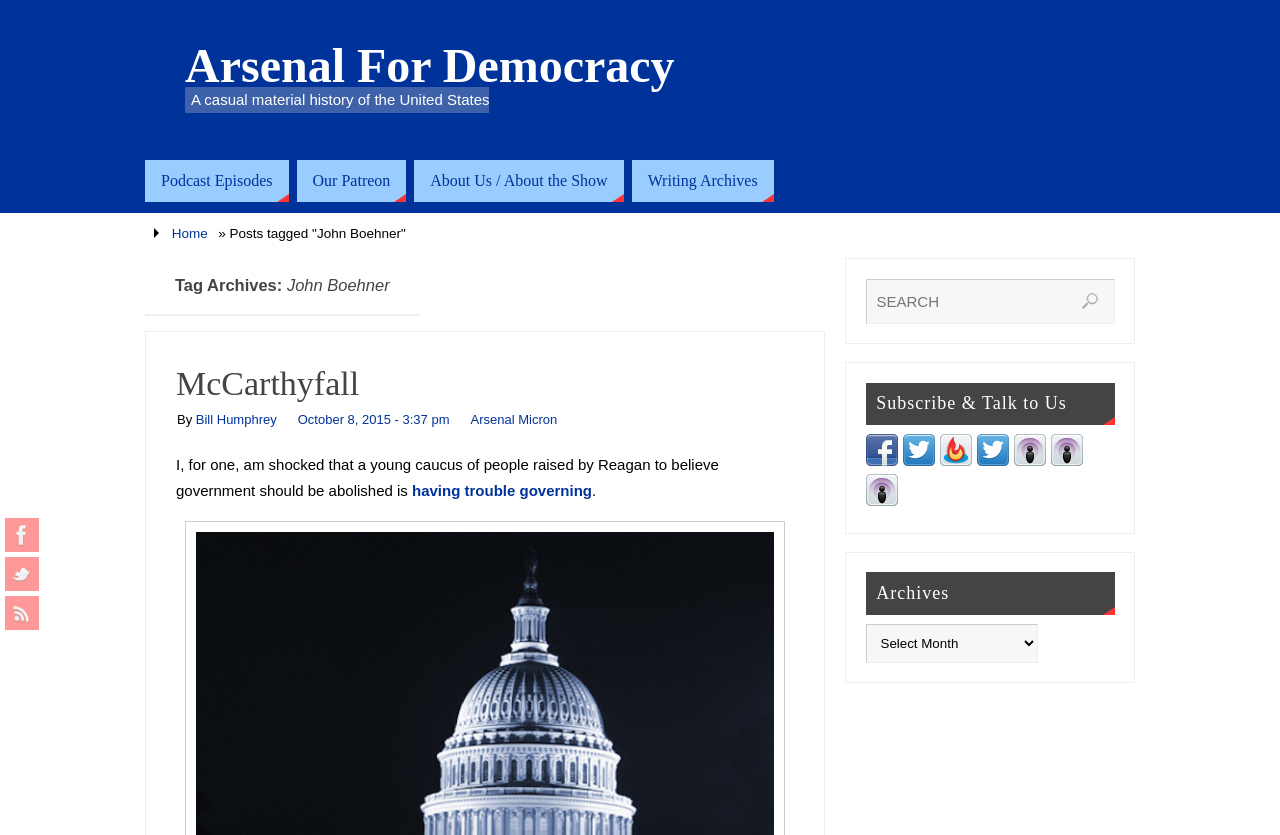What is the name of the podcast?
Refer to the screenshot and answer in one word or phrase.

Arsenal Micron